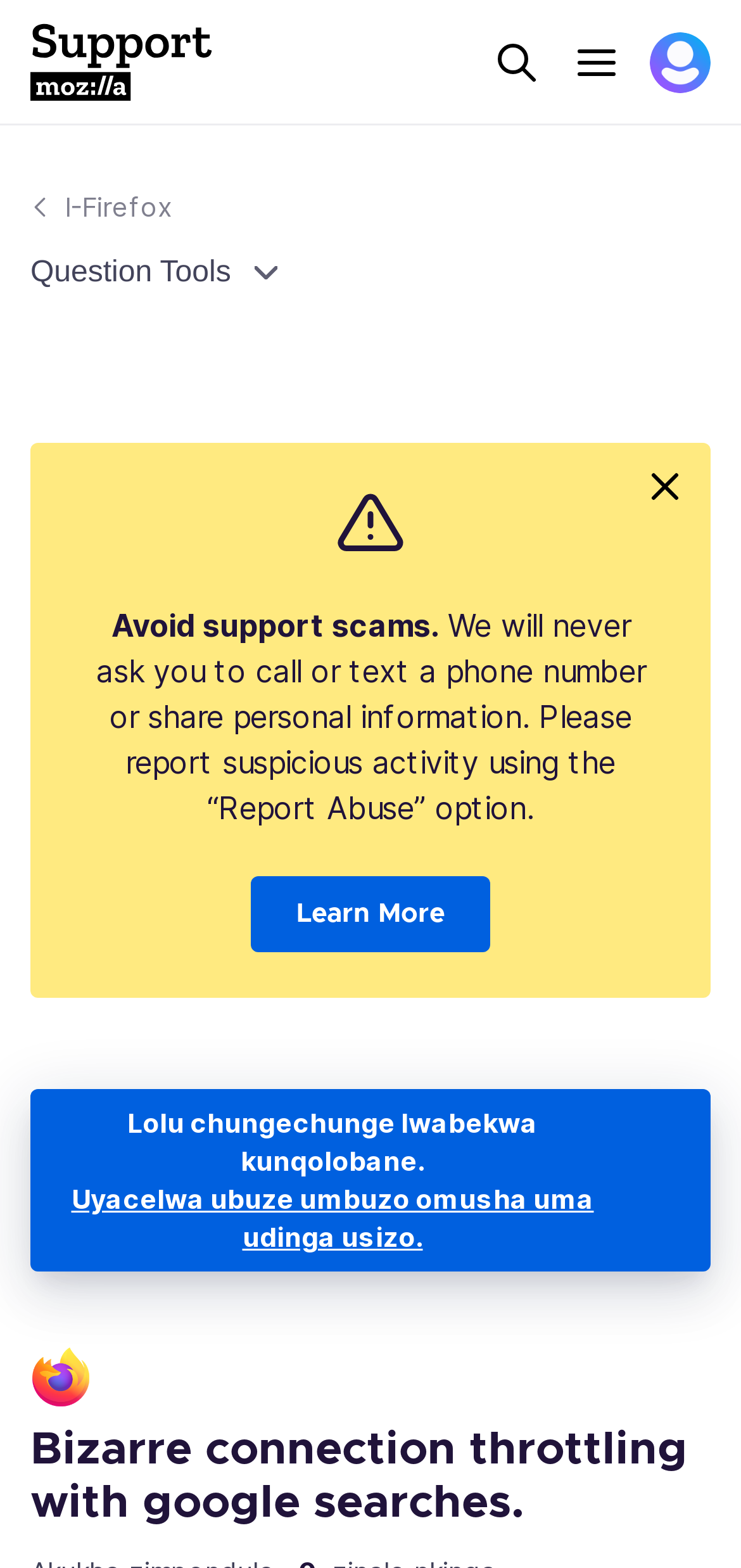Please identify the bounding box coordinates for the region that you need to click to follow this instruction: "Ask a new question".

[0.851, 0.29, 0.944, 0.334]